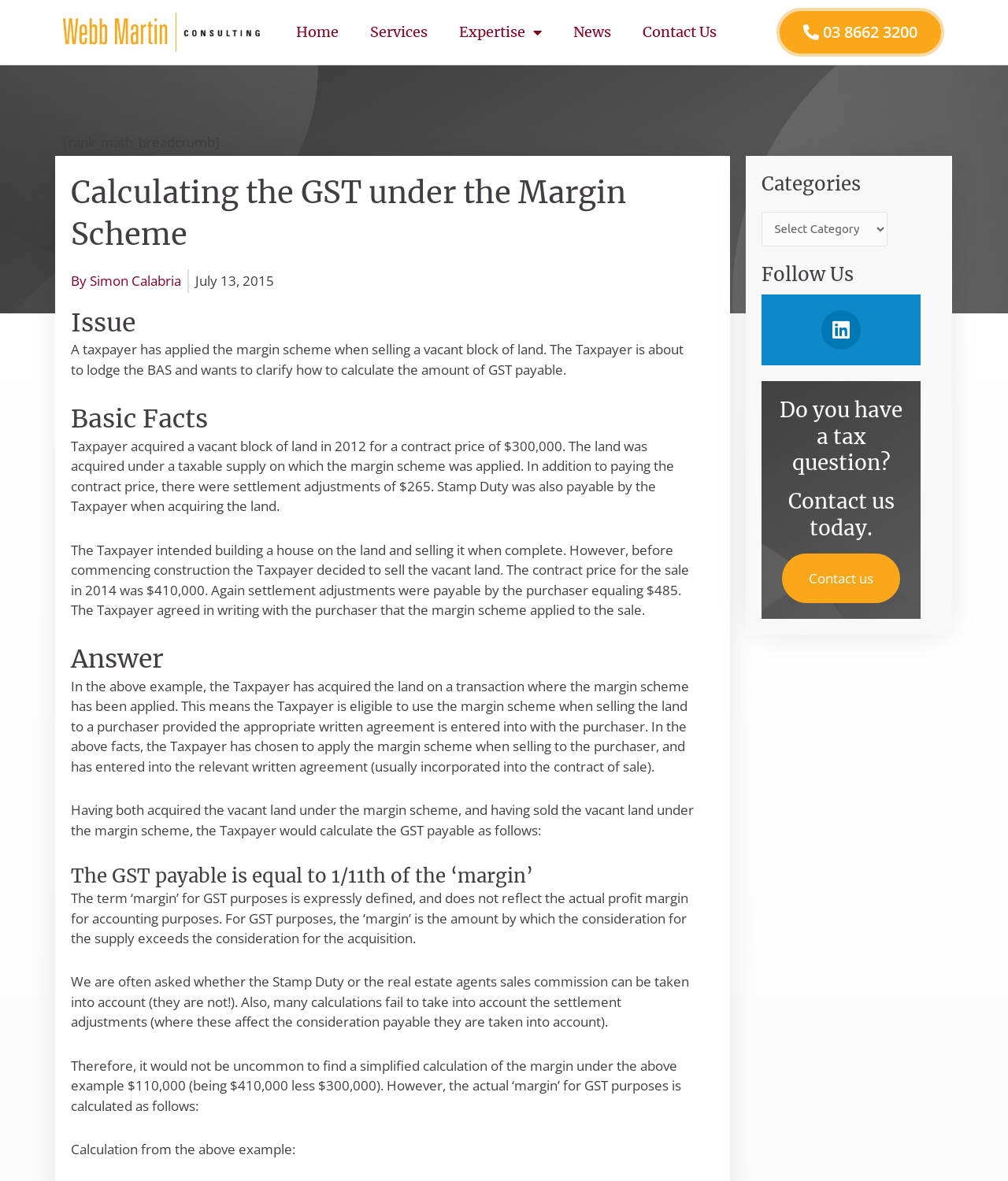Identify the bounding box for the UI element specified in this description: "Contact Us". The coordinates must be four float numbers between 0 and 1, formatted as [left, top, right, bottom].

[0.638, 0.011, 0.711, 0.044]